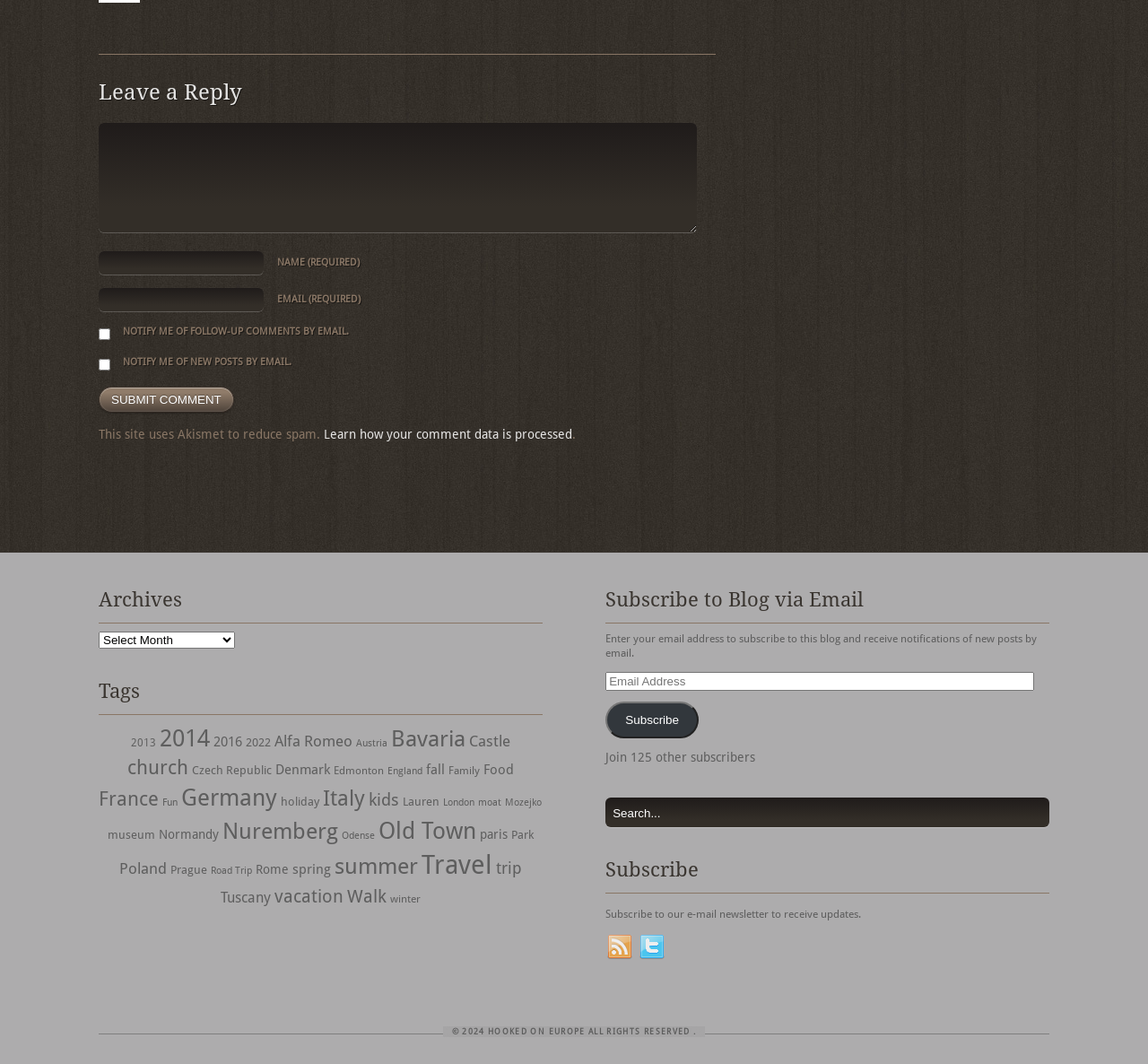What is the purpose of the 'Leave a Reply' section?
Based on the visual content, answer with a single word or a brief phrase.

To comment on a post